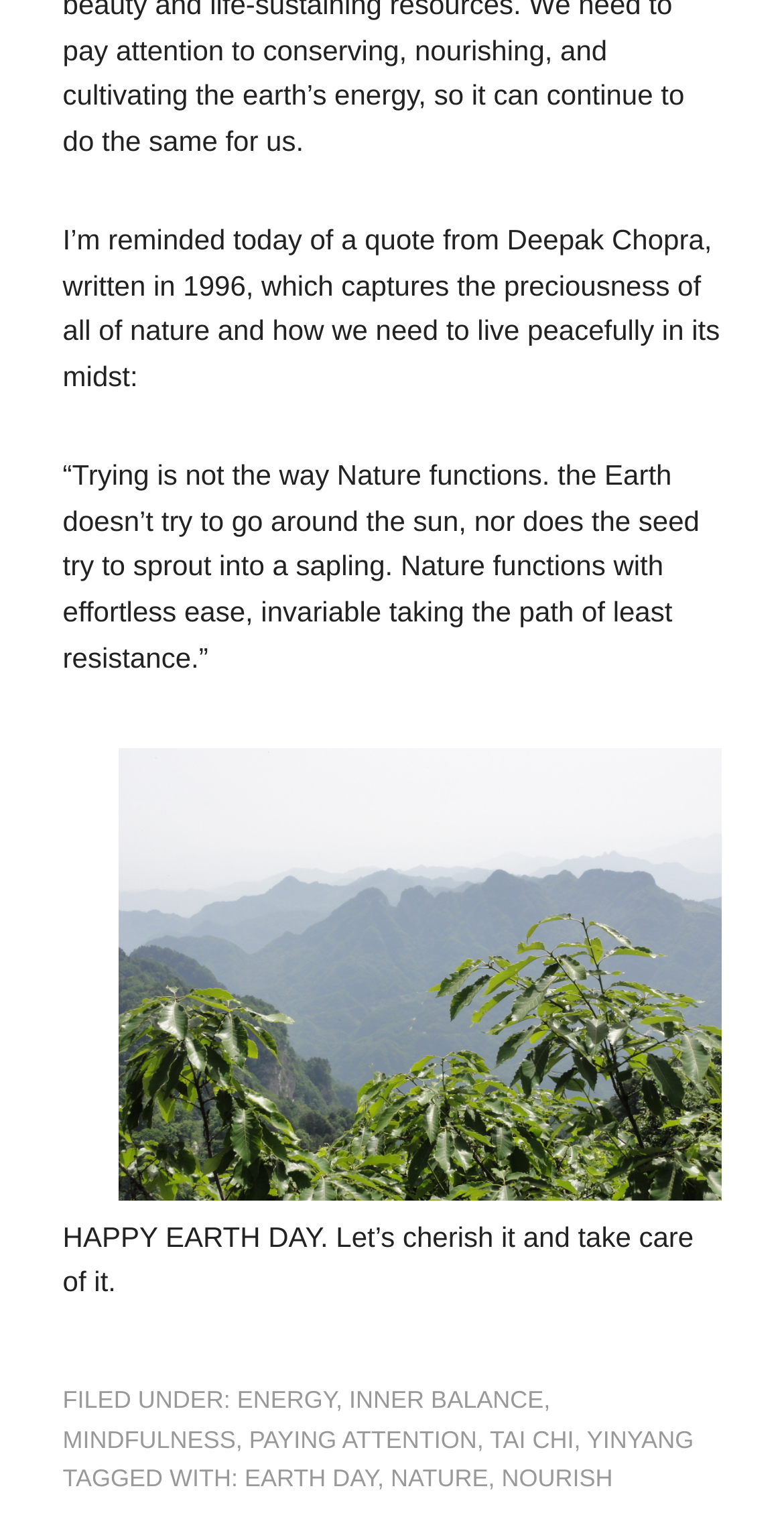Please identify the coordinates of the bounding box for the clickable region that will accomplish this instruction: "Search this topic".

None